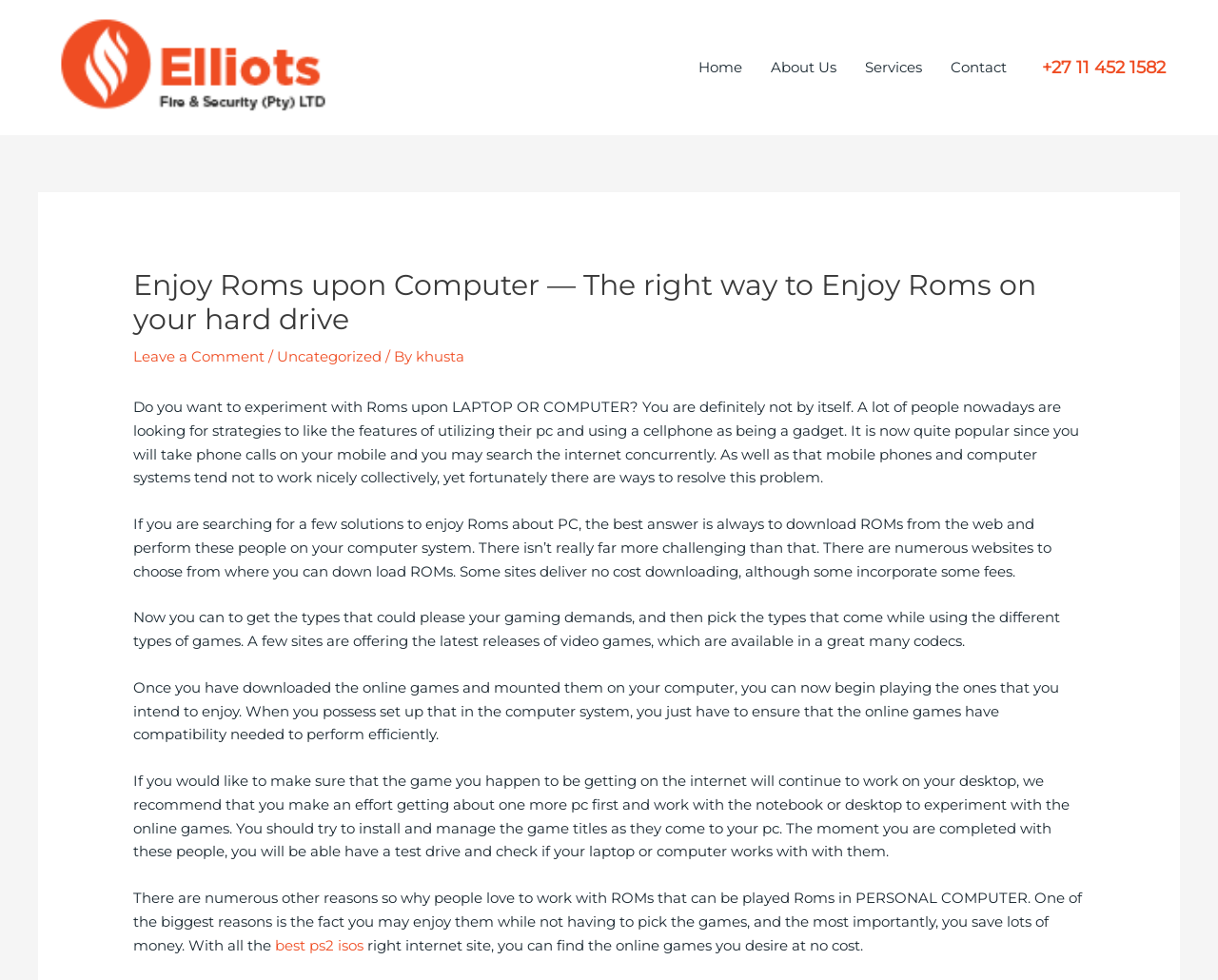What is the purpose of downloading ROMs?
Using the image as a reference, answer with just one word or a short phrase.

To play games on PC